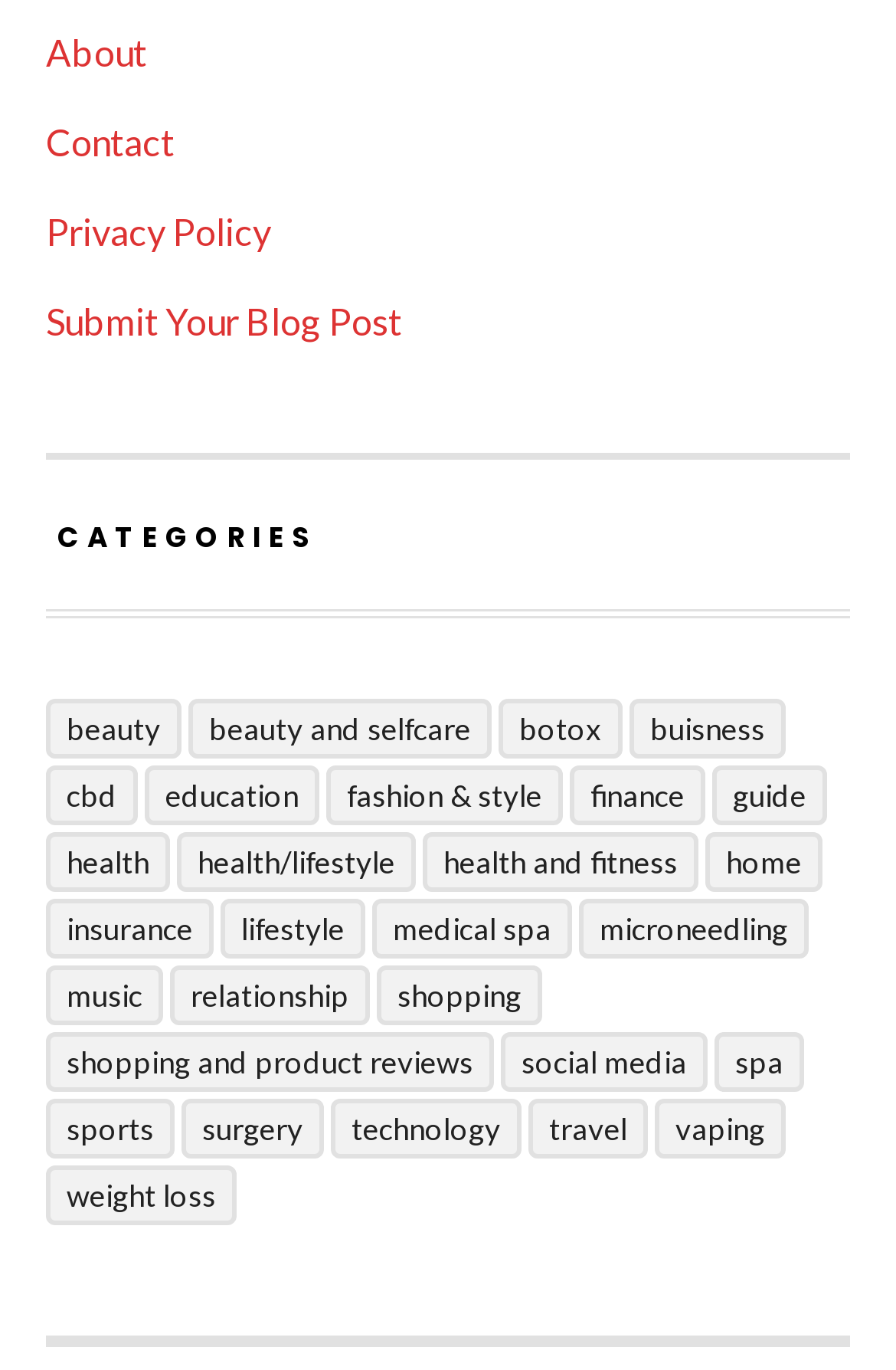Determine the bounding box coordinates for the HTML element mentioned in the following description: "Medical spa". The coordinates should be a list of four floats ranging from 0 to 1, represented as [left, top, right, bottom].

[0.415, 0.656, 0.638, 0.7]